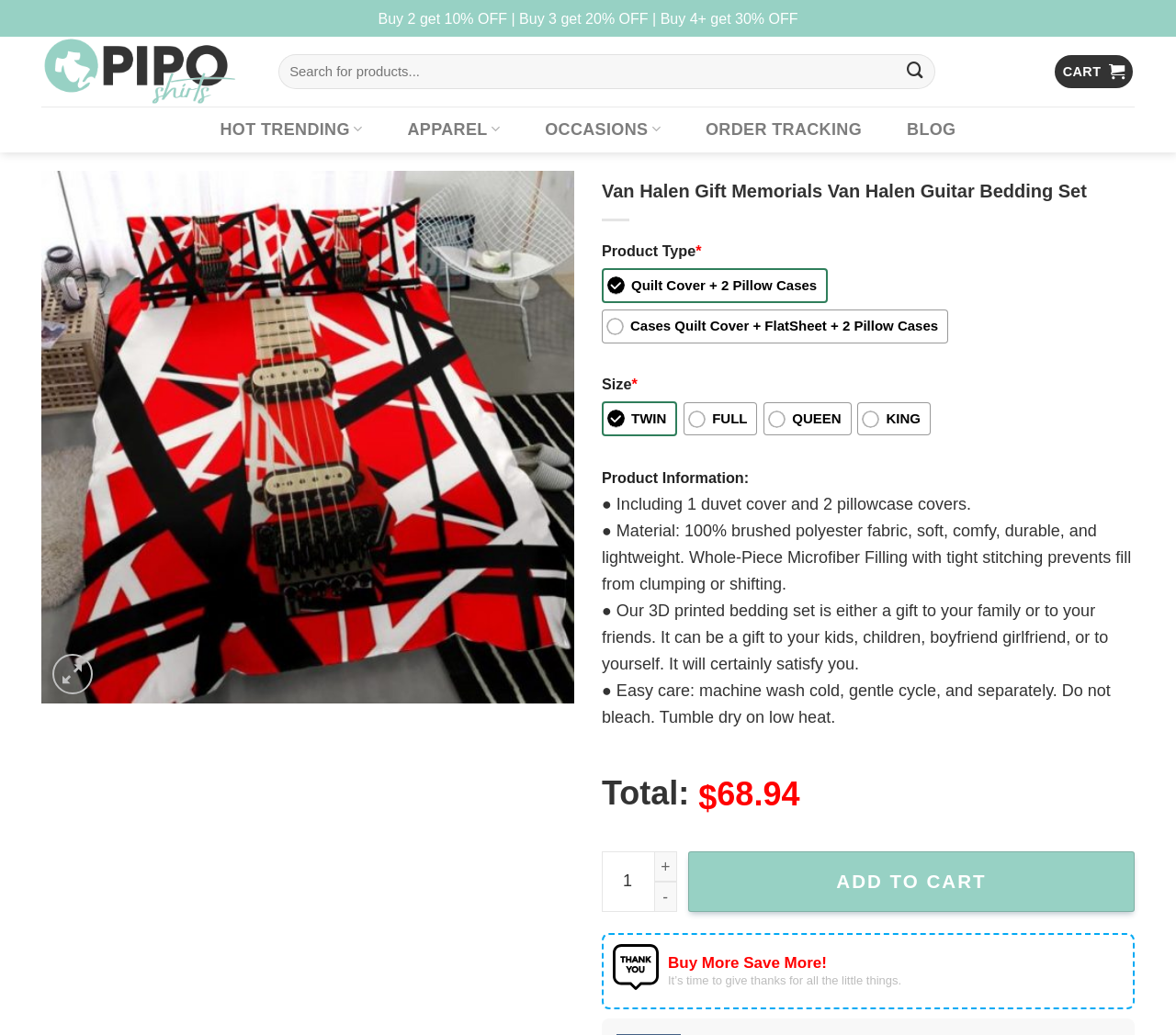What is the discount for buying 4 or more items?
Please respond to the question with as much detail as possible.

The discount information is provided at the top of the webpage, which states 'Buy 2 get 10% OFF | Buy 3 get 20% OFF | Buy 4+ get 30% OFF'. Therefore, the discount for buying 4 or more items is 30% OFF.